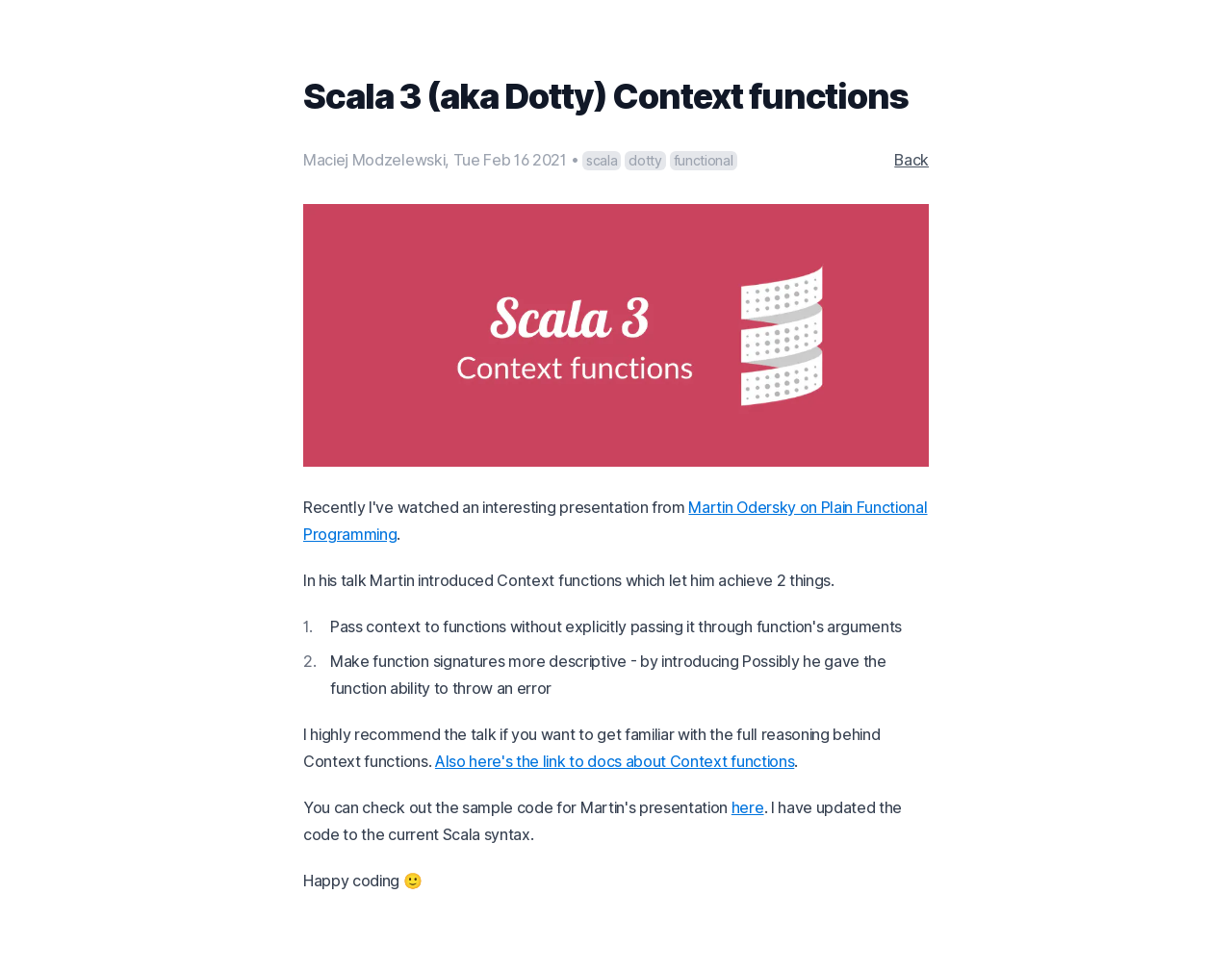Please examine the image and answer the question with a detailed explanation:
What is the link to the talk mentioned in the article?

The link to the talk is mentioned in the link element 'Martin Odersky on Plain Functional Programming' with bounding box coordinates [0.246, 0.512, 0.753, 0.56].